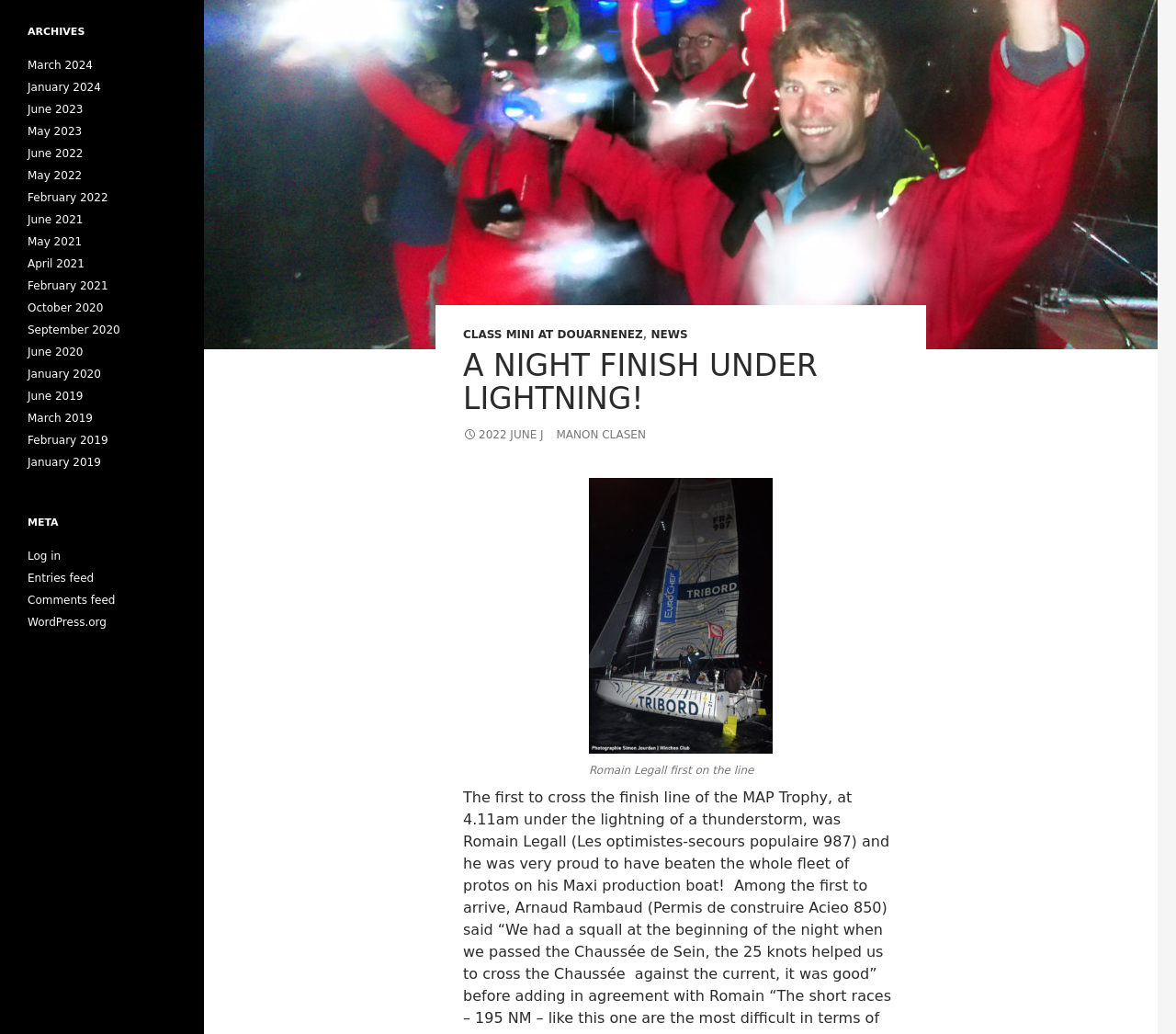Specify the bounding box coordinates (top-left x, top-left y, bottom-right x, bottom-right y) of the UI element in the screenshot that matches this description: WordPress.org

[0.023, 0.596, 0.091, 0.608]